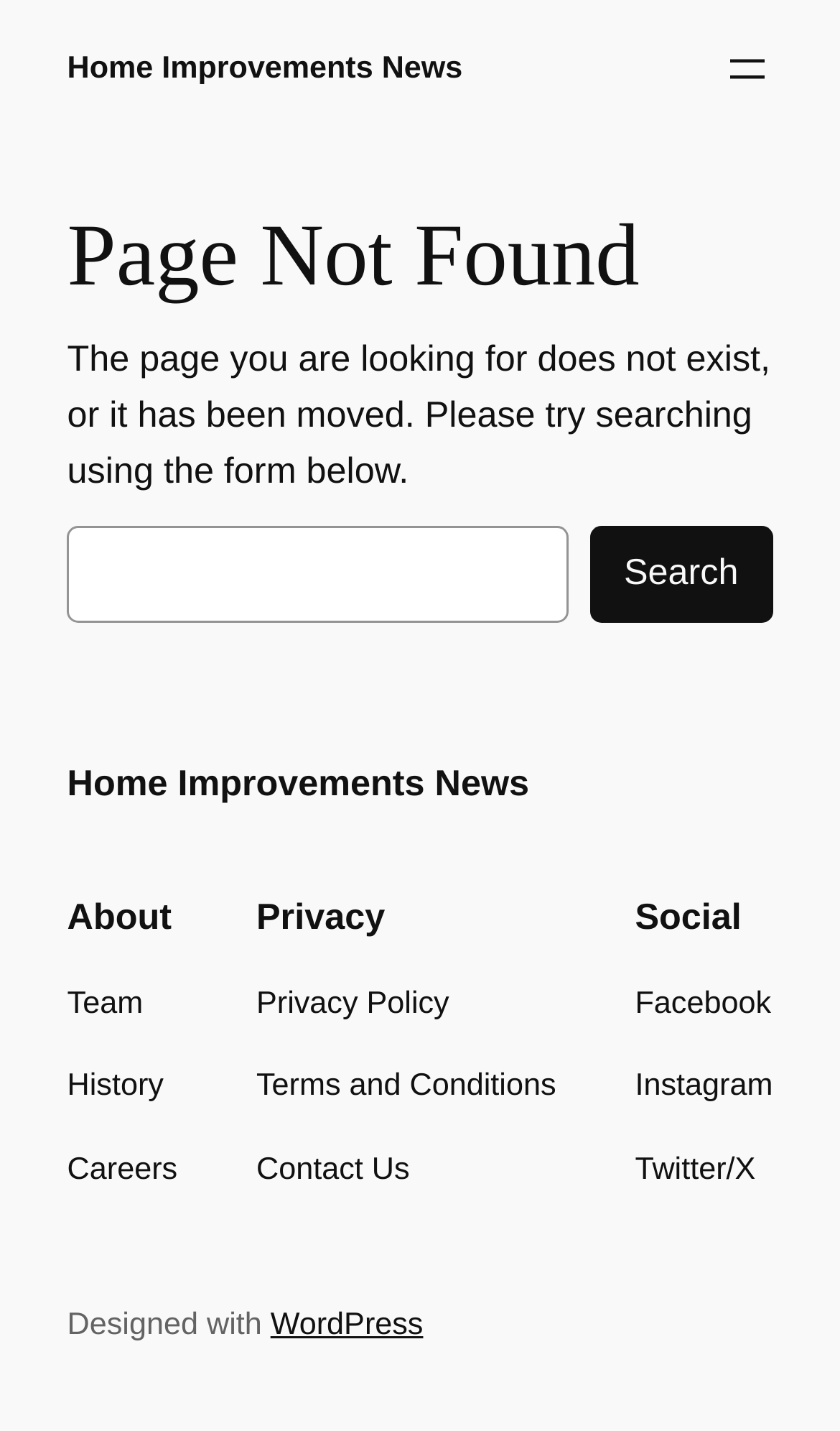Can you find and provide the title of the webpage?

Page Not Found